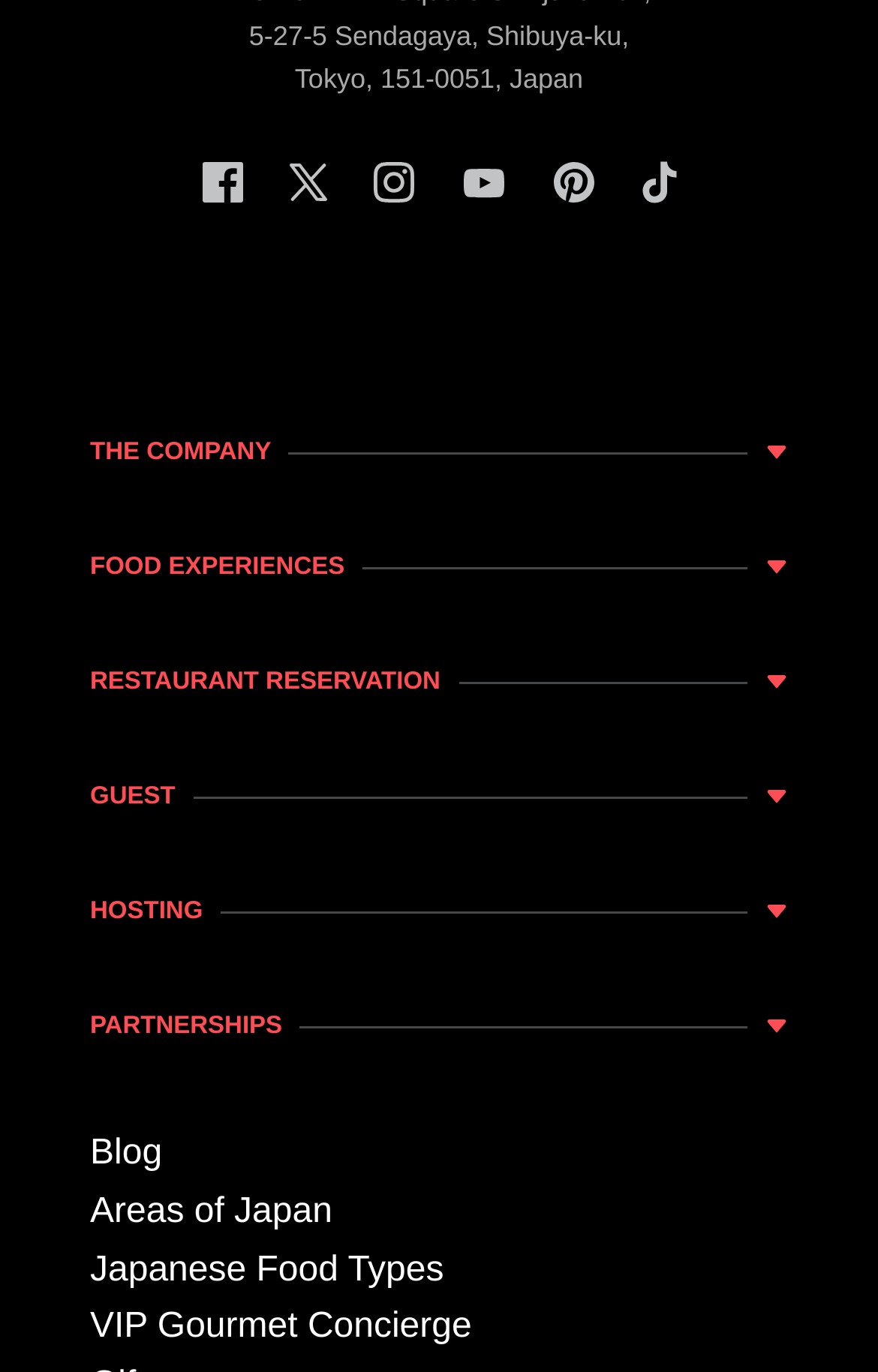Show me the bounding box coordinates of the clickable region to achieve the task as per the instruction: "Book a food tour".

[0.103, 0.451, 0.897, 0.494]